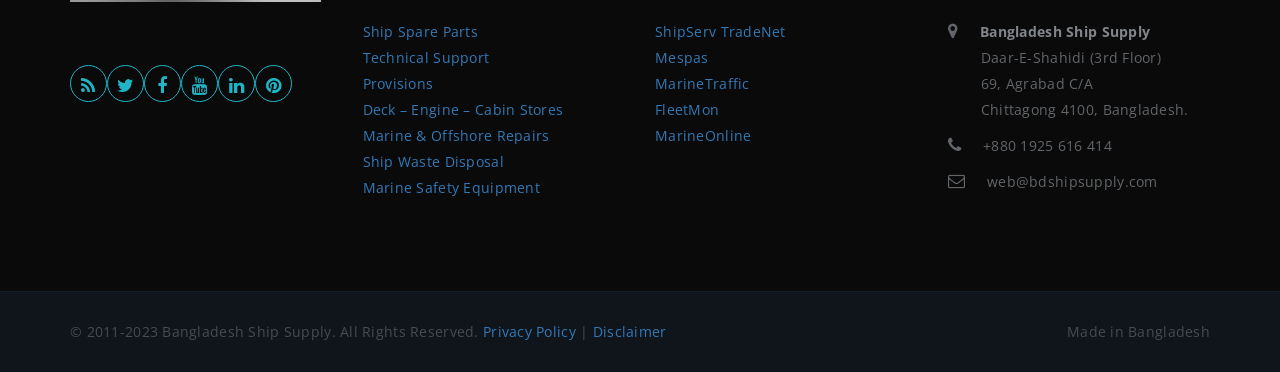Identify the bounding box coordinates for the element that needs to be clicked to fulfill this instruction: "Visit Technical Support". Provide the coordinates in the format of four float numbers between 0 and 1: [left, top, right, bottom].

[0.283, 0.13, 0.382, 0.181]